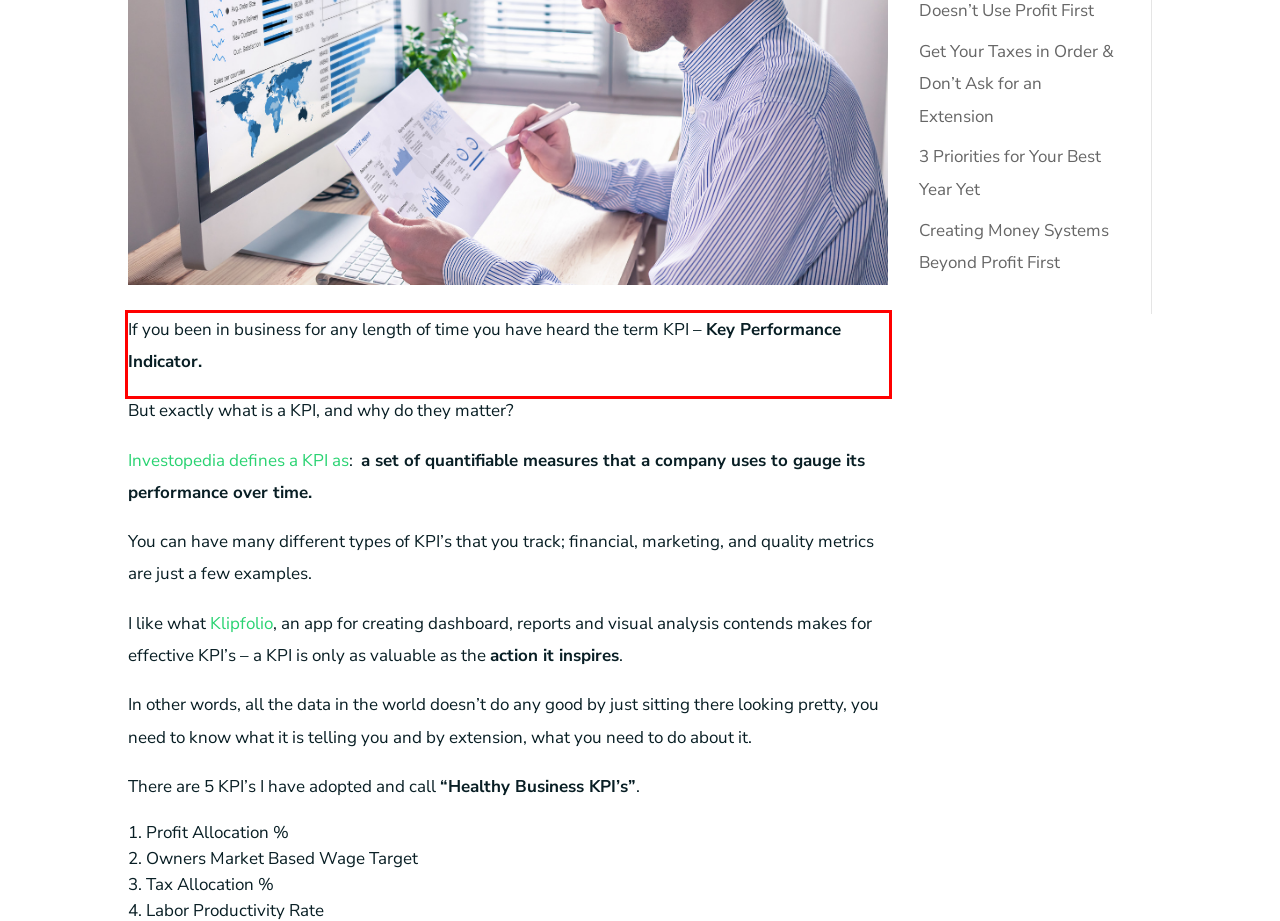Using OCR, extract the text content found within the red bounding box in the given webpage screenshot.

If you been in business for any length of time you have heard the term KPI – Key Performance Indicator.